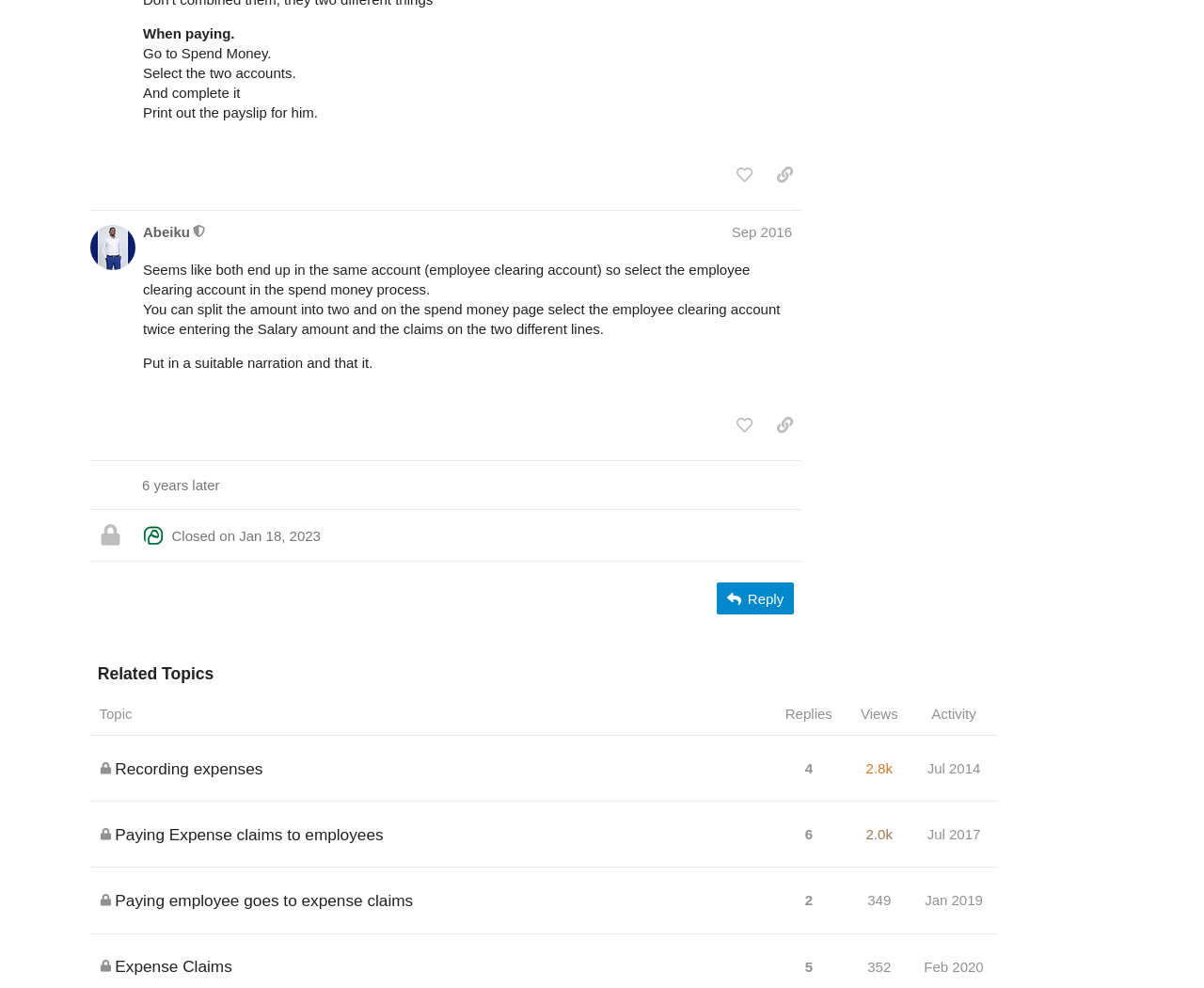Identify the bounding box coordinates for the element you need to click to achieve the following task: "reply". Provide the bounding box coordinates as four float numbers between 0 and 1, in the form [left, top, right, bottom].

[0.596, 0.59, 0.659, 0.622]